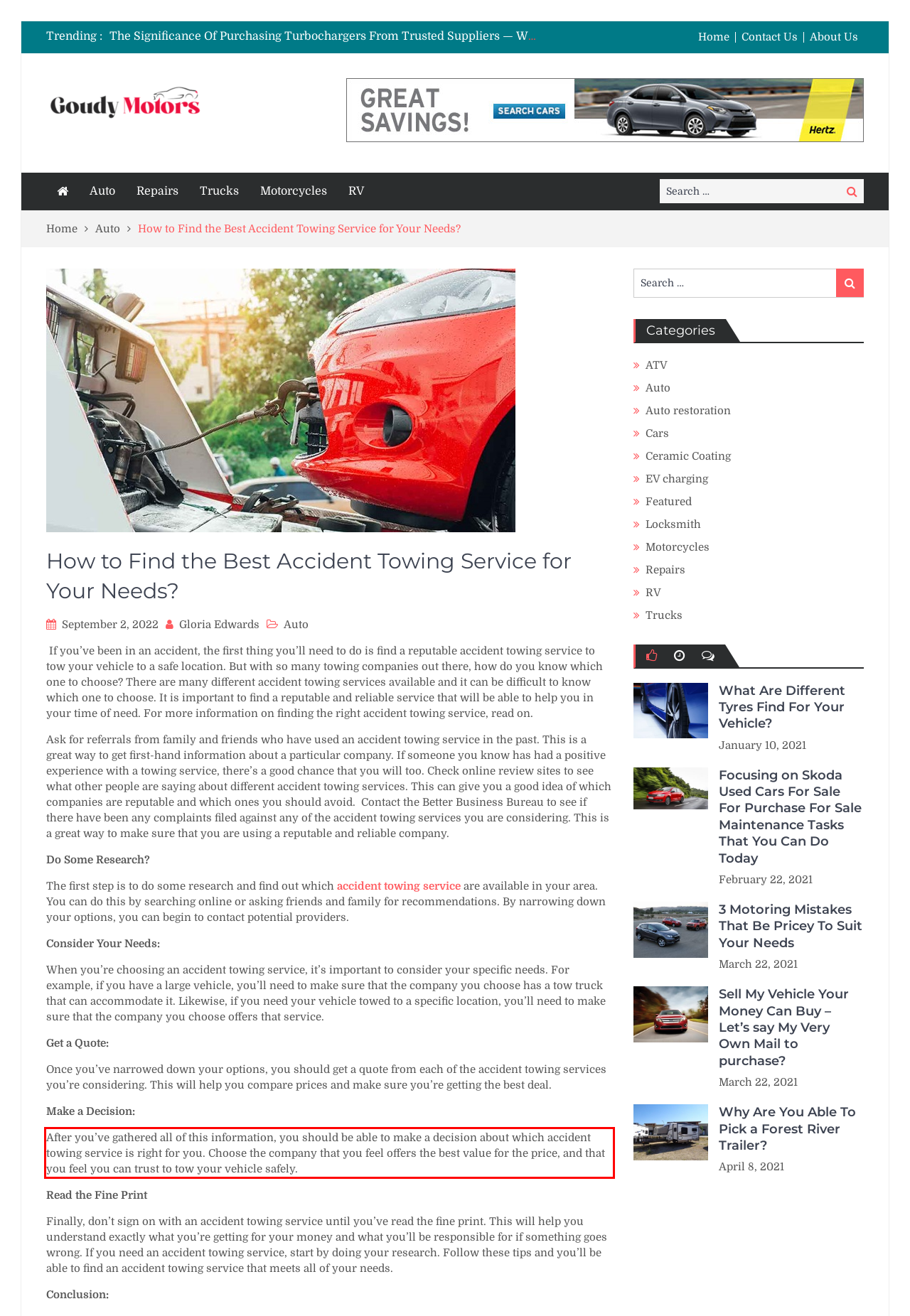From the provided screenshot, extract the text content that is enclosed within the red bounding box.

After you’ve gathered all of this information, you should be able to make a decision about which accident towing service is right for you. Choose the company that you feel offers the best value for the price, and that you feel you can trust to tow your vehicle safely.